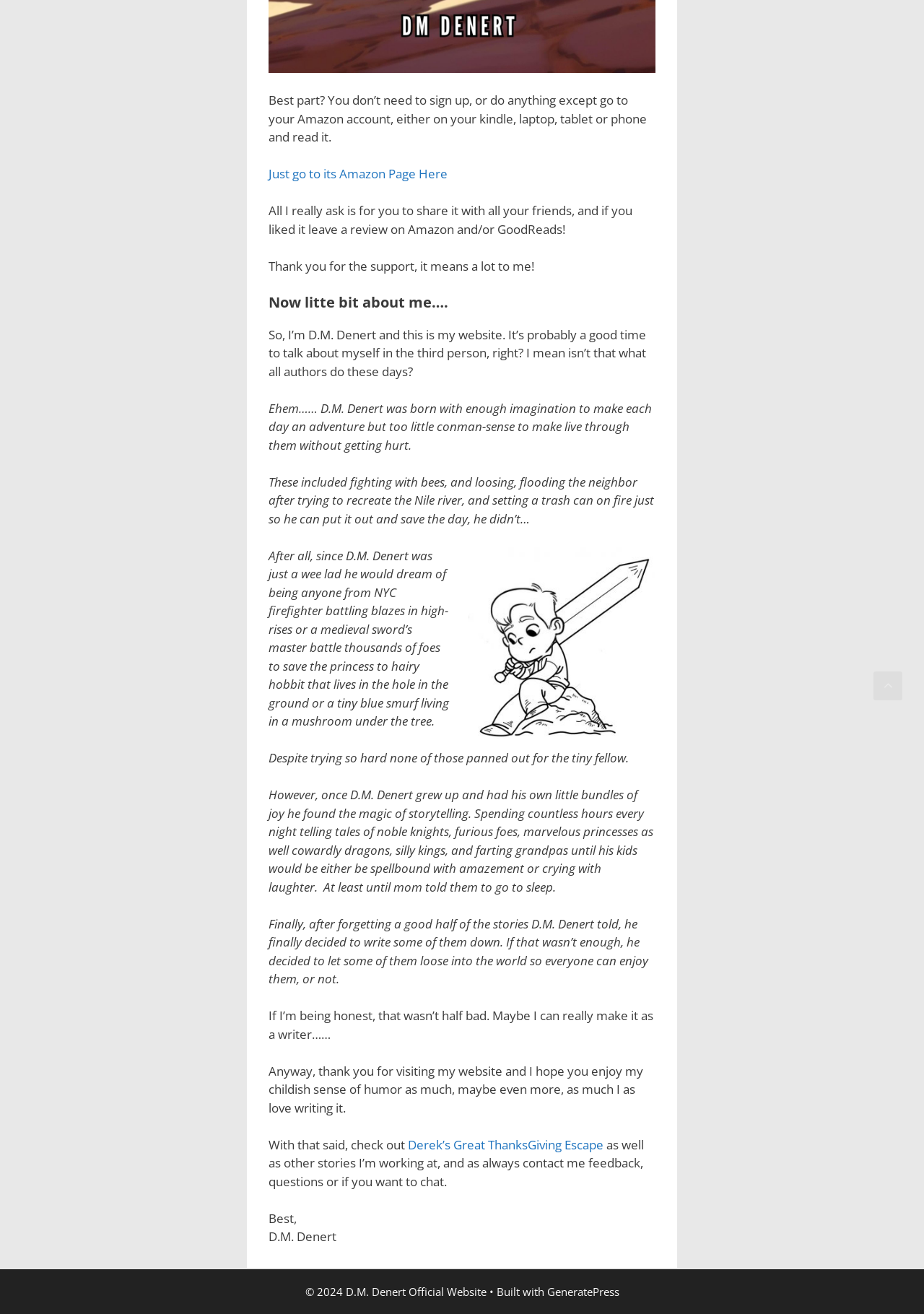Given the element description: "Derek’s Great ThanksGiving Escape", predict the bounding box coordinates of the UI element it refers to, using four float numbers between 0 and 1, i.e., [left, top, right, bottom].

[0.441, 0.865, 0.653, 0.877]